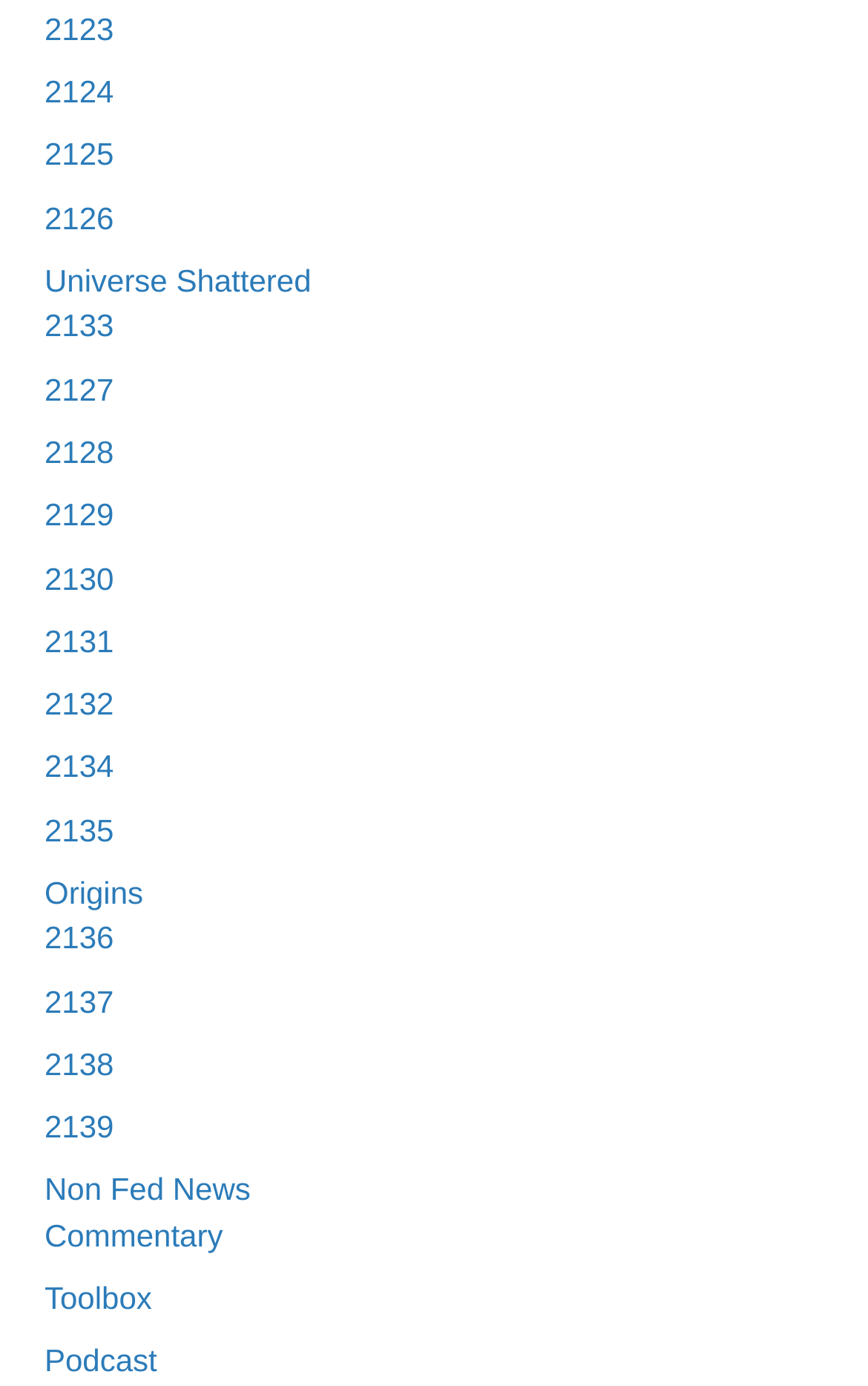Determine the bounding box coordinates of the element that should be clicked to execute the following command: "go to Commentary".

[0.051, 0.878, 0.257, 0.904]